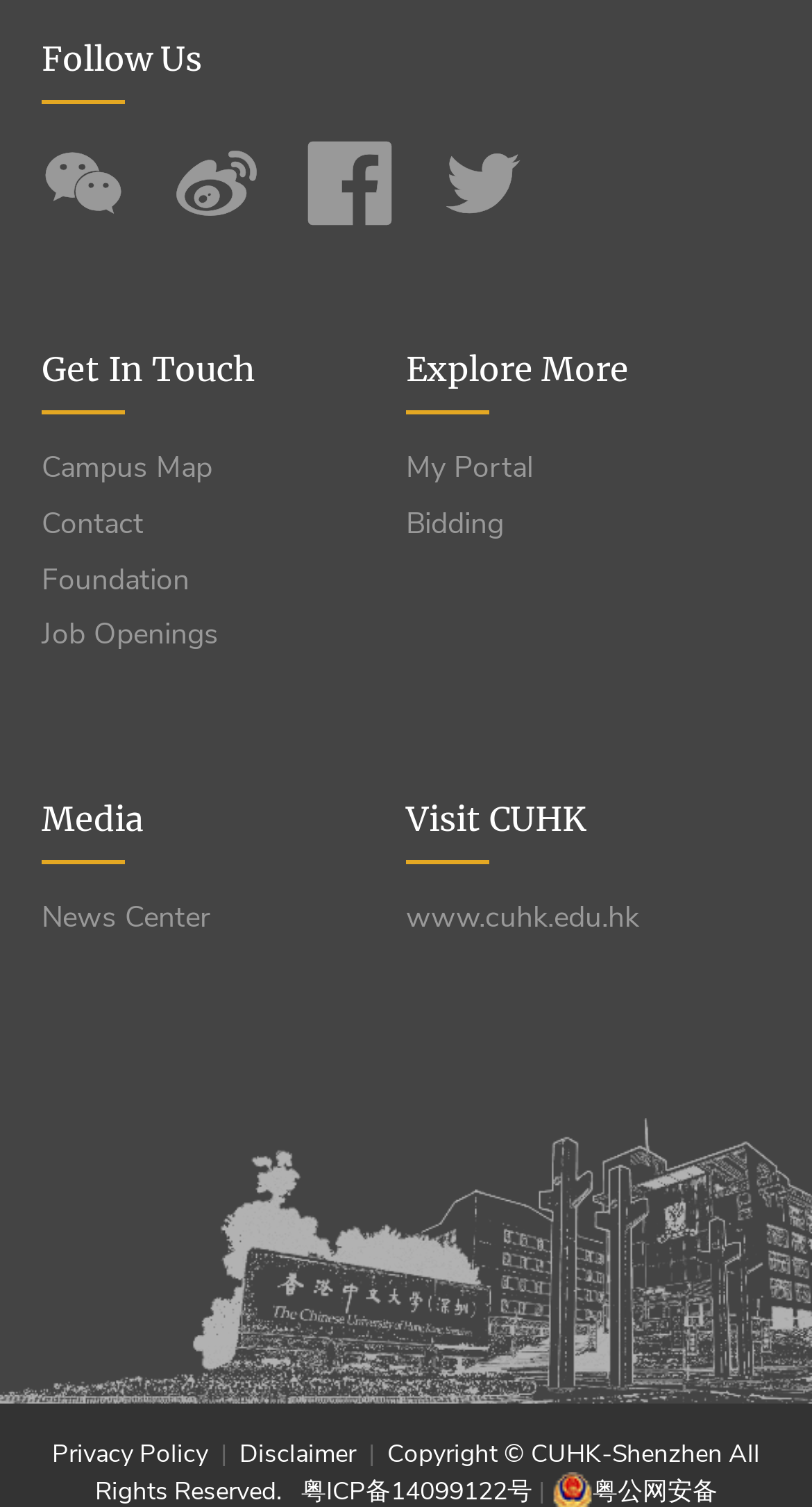What are the links under 'Get In Touch'?
Based on the image, provide a one-word or brief-phrase response.

Campus Map, Contact, Foundation, Job Openings